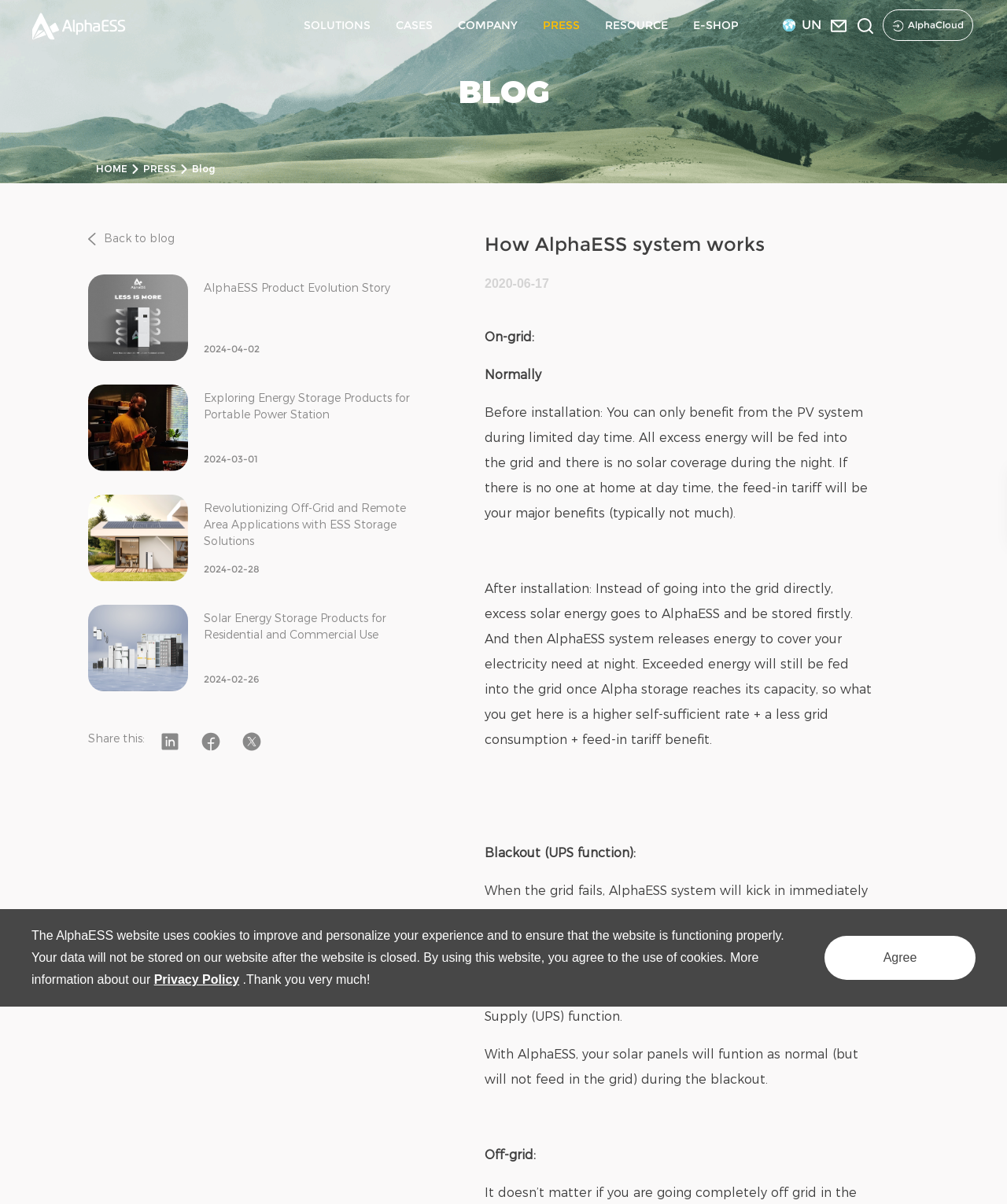What is the name of the blog?
Look at the image and respond with a single word or a short phrase.

AlphaESS